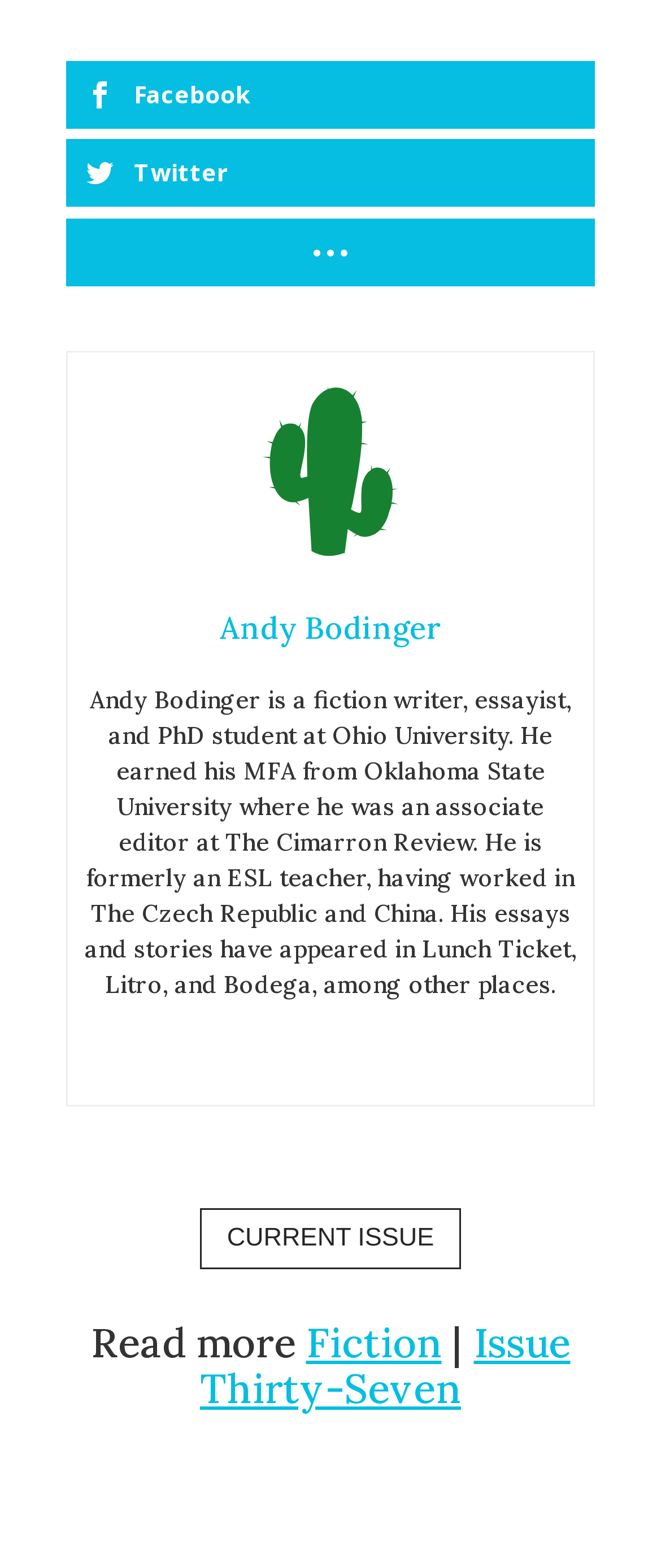Find the bounding box coordinates for the HTML element described as: "Current Issue". The coordinates should consist of four float values between 0 and 1, i.e., [left, top, right, bottom].

[0.302, 0.77, 0.698, 0.81]